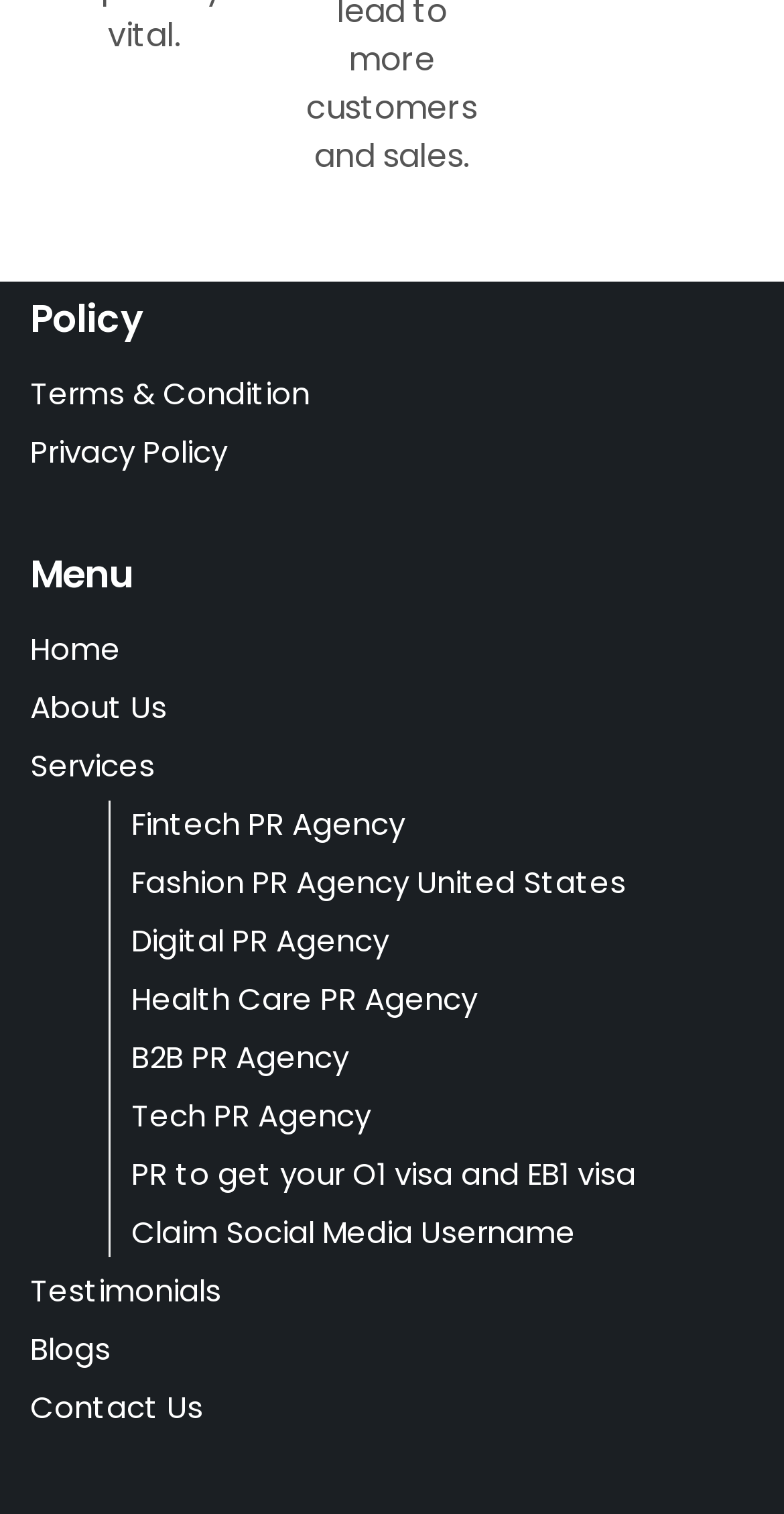Find the bounding box coordinates of the clickable area that will achieve the following instruction: "Read the latest news".

None